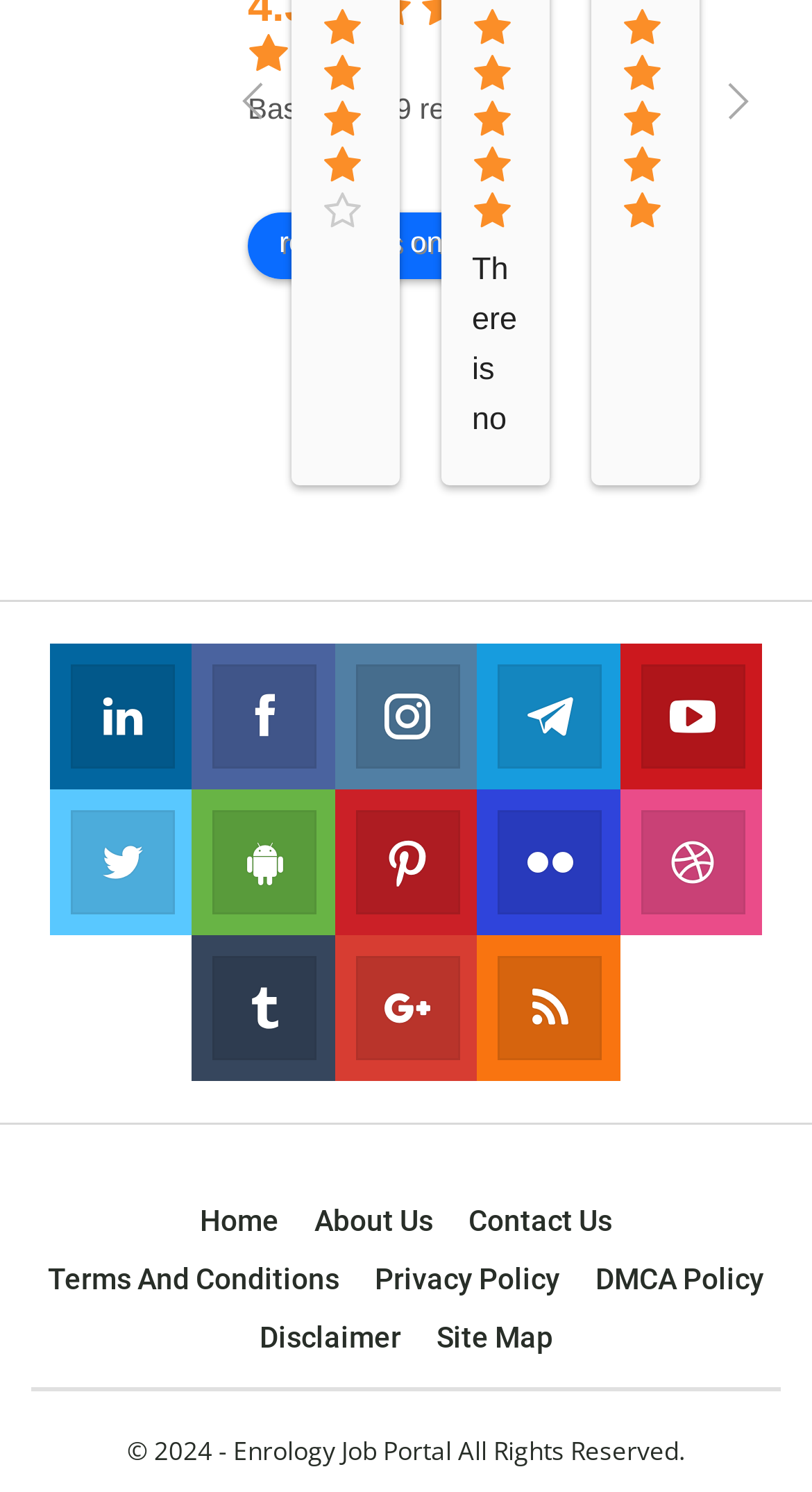Pinpoint the bounding box coordinates of the clickable element needed to complete the instruction: "Download our App". The coordinates should be provided as four float numbers between 0 and 1: [left, top, right, bottom].

[0.263, 0.546, 0.387, 0.61]